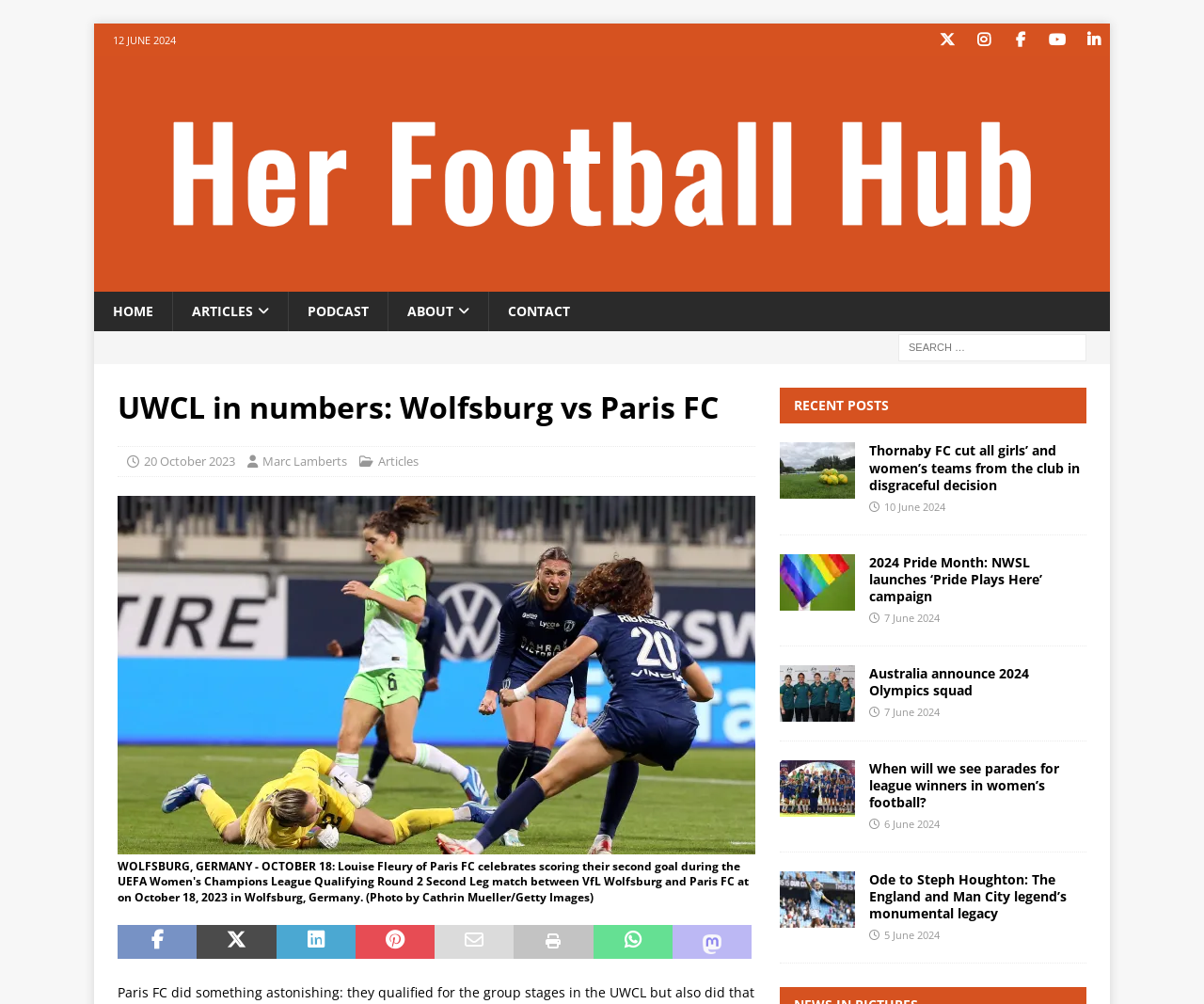Using the image as a reference, answer the following question in as much detail as possible:
What is the main topic of this webpage?

Based on the webpage content, including the links and images, it appears that the main topic of this webpage is women's football, specifically news and articles about the sport.